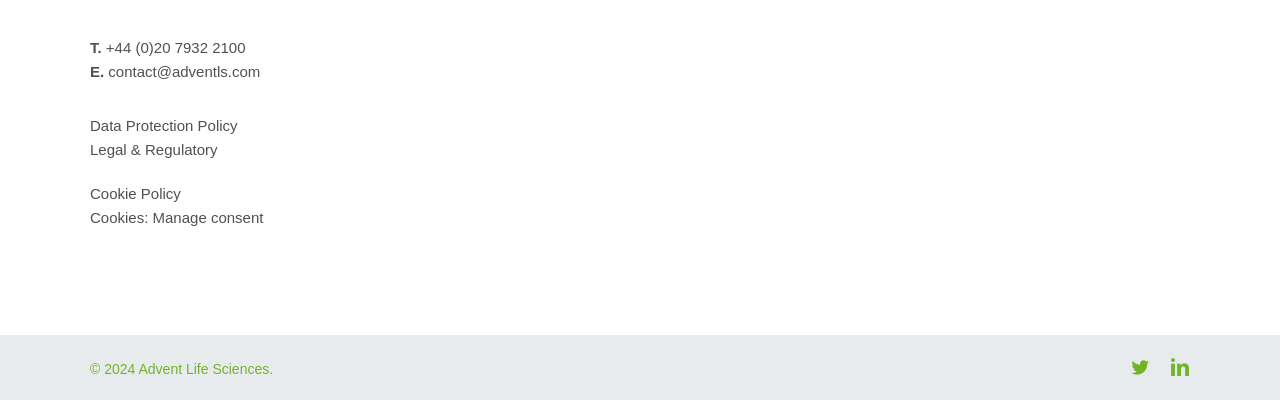Find the bounding box coordinates for the element described here: "Manage consent".

[0.119, 0.522, 0.206, 0.565]